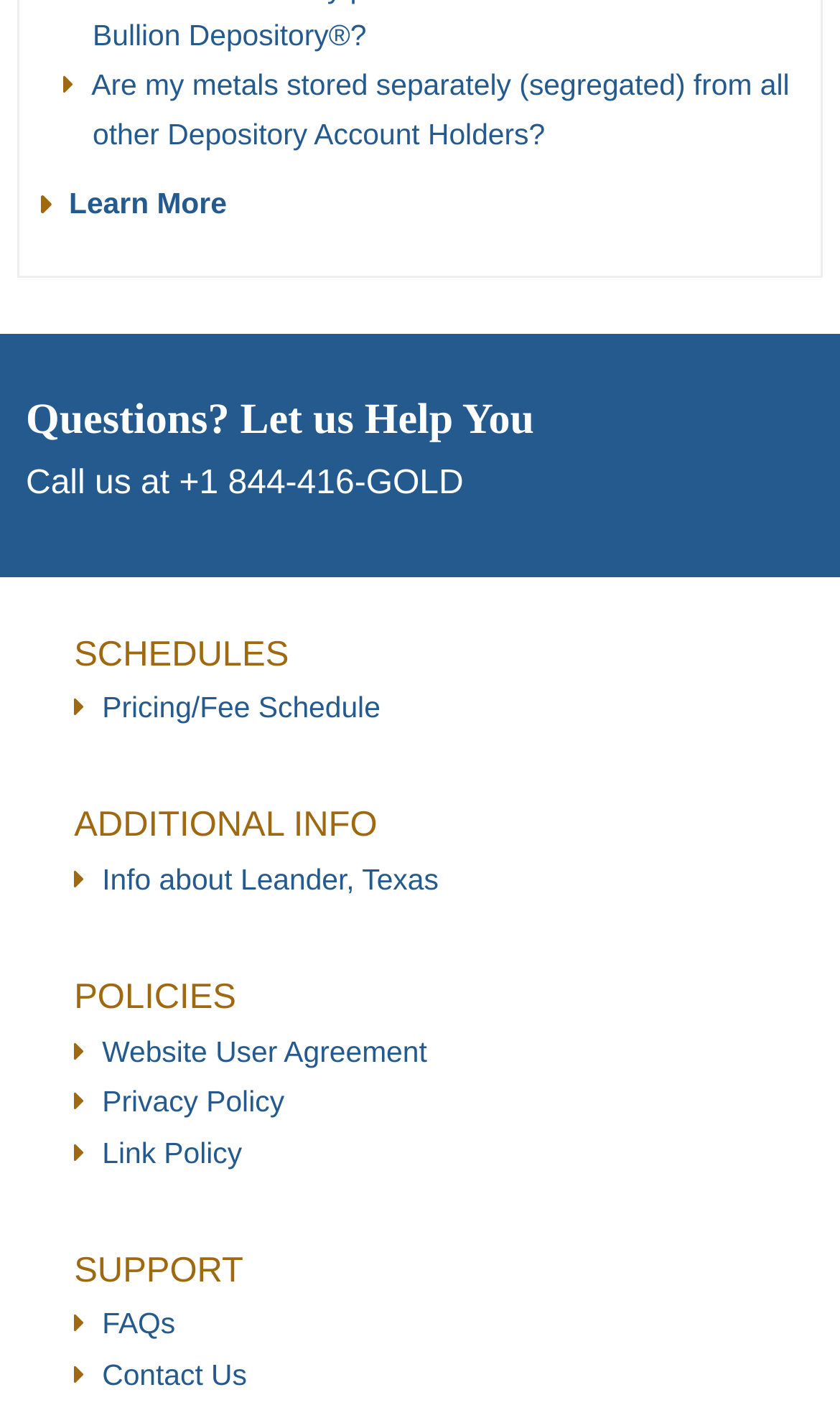How many categories are there in the webpage?
Using the information from the image, give a concise answer in one word or a short phrase.

5